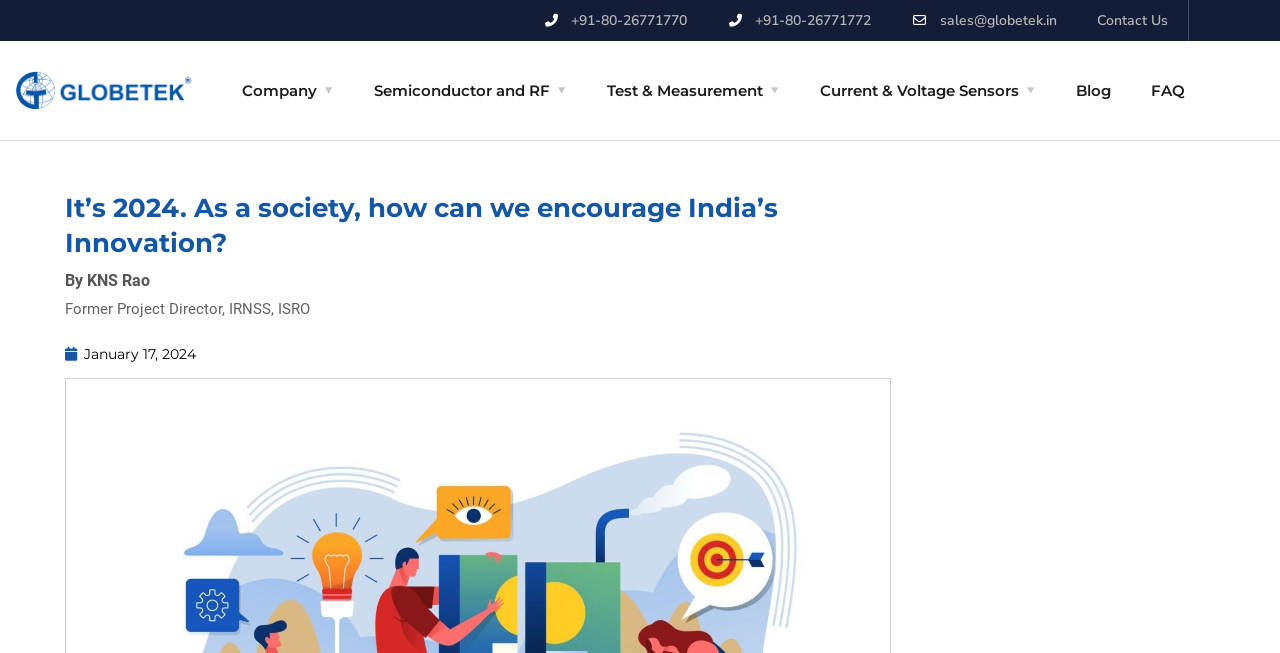Identify the bounding box coordinates for the UI element described as follows: "FAQ". Ensure the coordinates are four float numbers between 0 and 1, formatted as [left, top, right, bottom].

[0.899, 0.063, 0.926, 0.214]